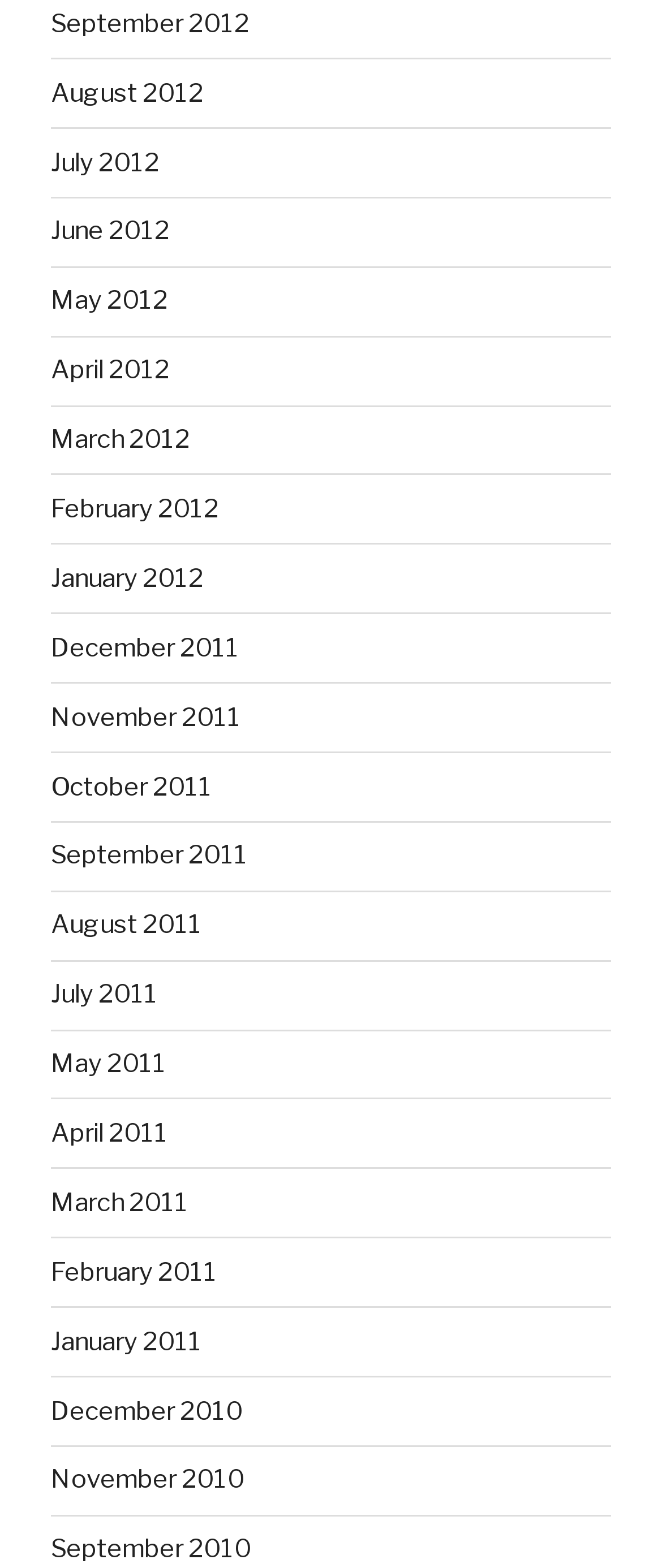Determine the bounding box coordinates of the section to be clicked to follow the instruction: "view September 2012". The coordinates should be given as four float numbers between 0 and 1, formatted as [left, top, right, bottom].

[0.077, 0.005, 0.377, 0.025]